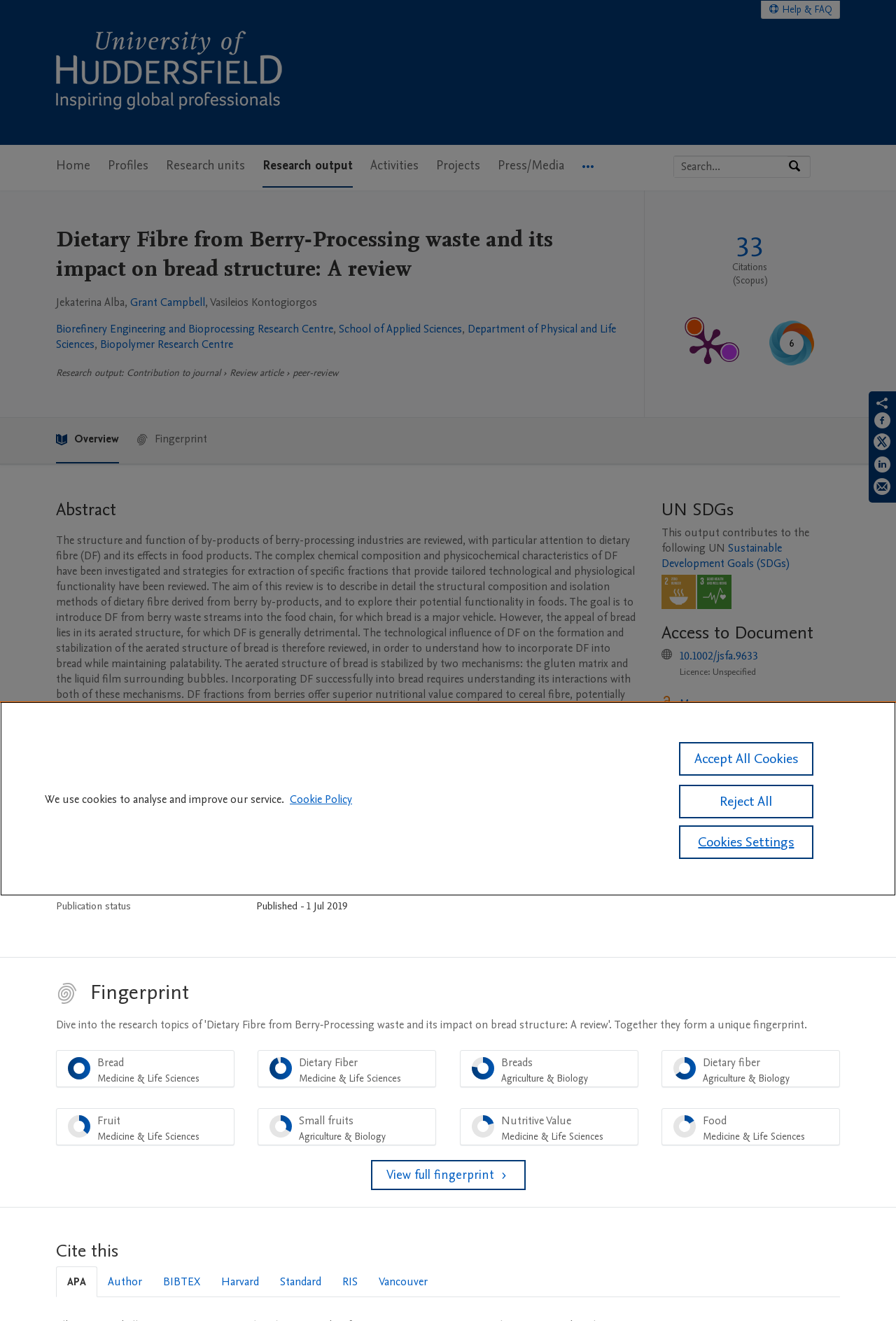Please identify the bounding box coordinates of the area that needs to be clicked to follow this instruction: "Search by expertise, name or affiliation".

[0.752, 0.118, 0.879, 0.134]